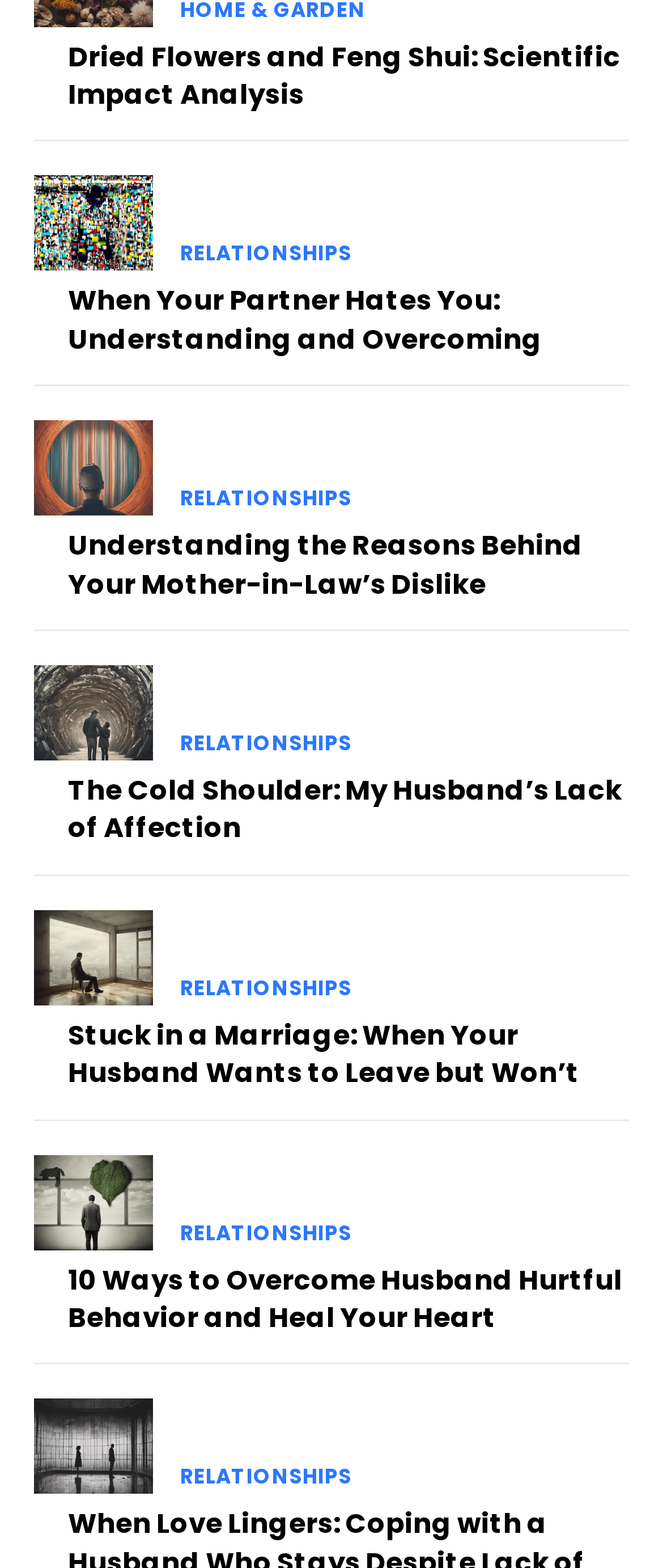What is the title of the first article on this webpage? Refer to the image and provide a one-word or short phrase answer.

Dried Flowers and Feng Shui: Scientific Impact Analysis